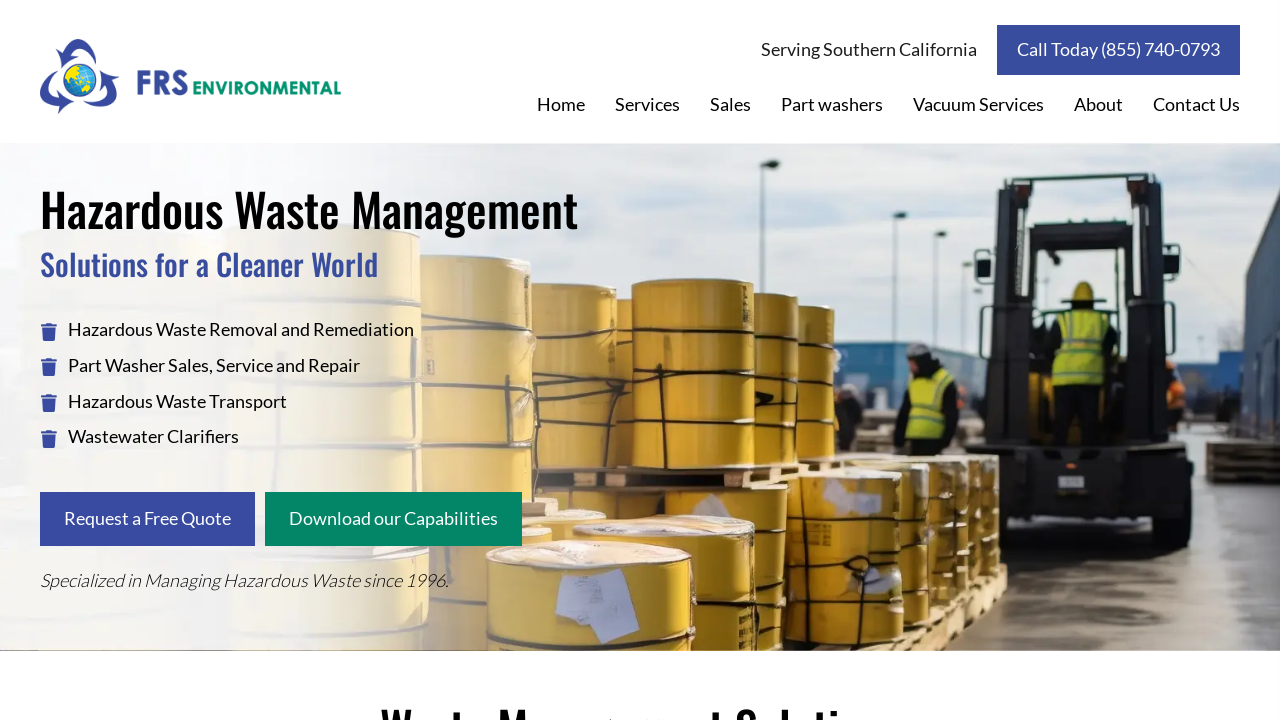Could you determine the bounding box coordinates of the clickable element to complete the instruction: "Navigate to the Services page"? Provide the coordinates as four float numbers between 0 and 1, i.e., [left, top, right, bottom].

[0.473, 0.118, 0.539, 0.17]